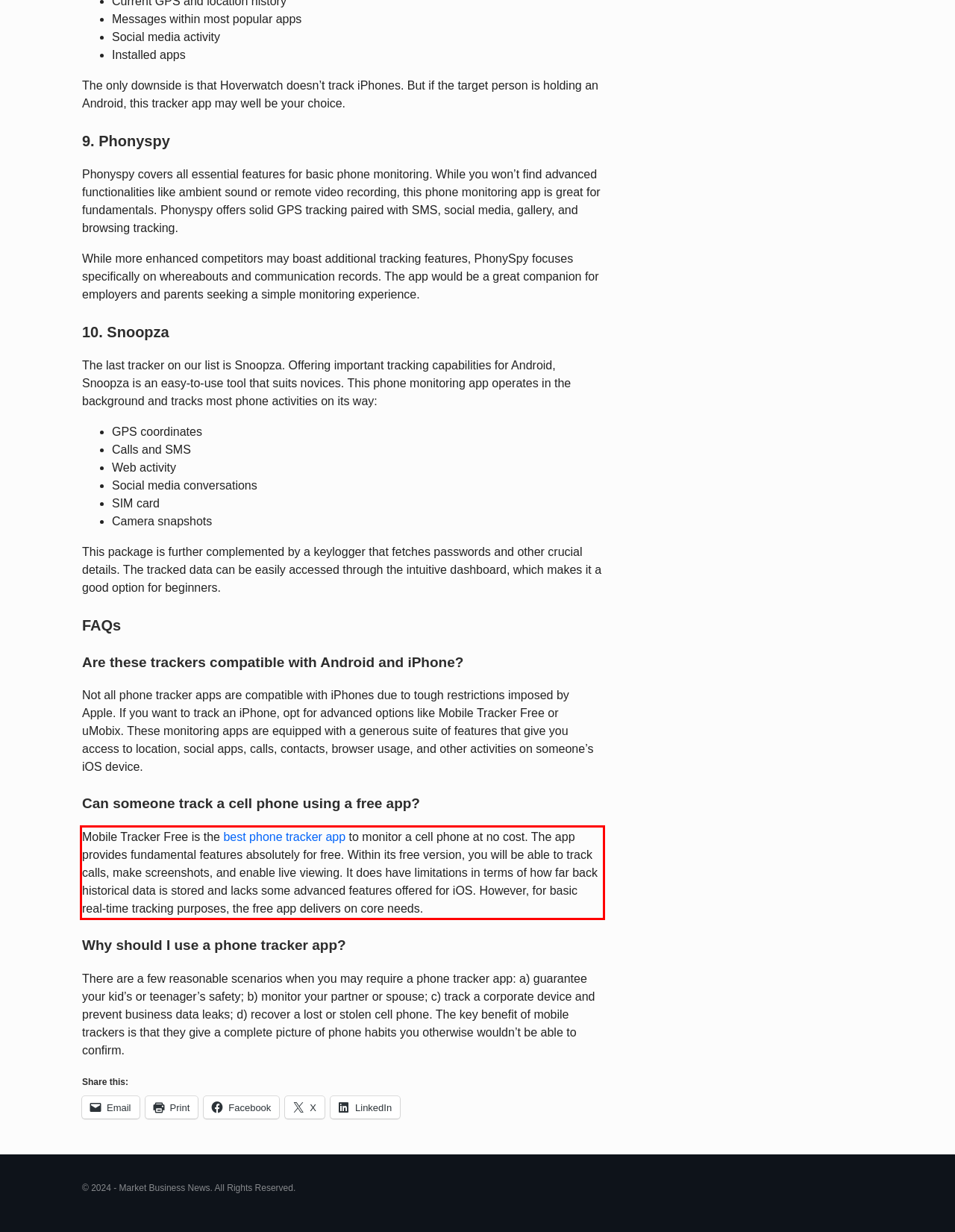Please examine the screenshot of the webpage and read the text present within the red rectangle bounding box.

Mobile Tracker Free is the best phone tracker app to monitor a cell phone at no cost. The app provides fundamental features absolutely for free. Within its free version, you will be able to track calls, make screenshots, and enable live viewing. It does have limitations in terms of how far back historical data is stored and lacks some advanced features offered for iOS. However, for basic real-time tracking purposes, the free app delivers on core needs.